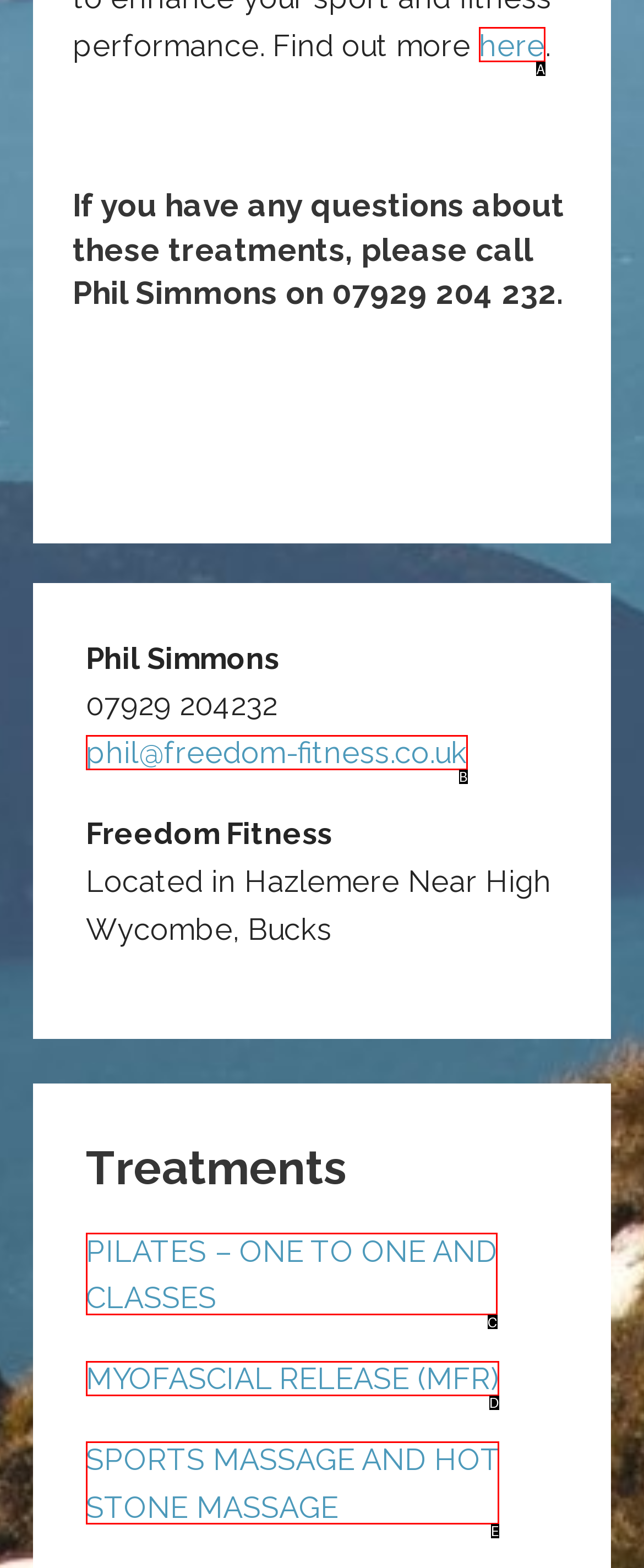Based on the given description: MYOFASCIAL RELEASE (MFR), identify the correct option and provide the corresponding letter from the given choices directly.

D